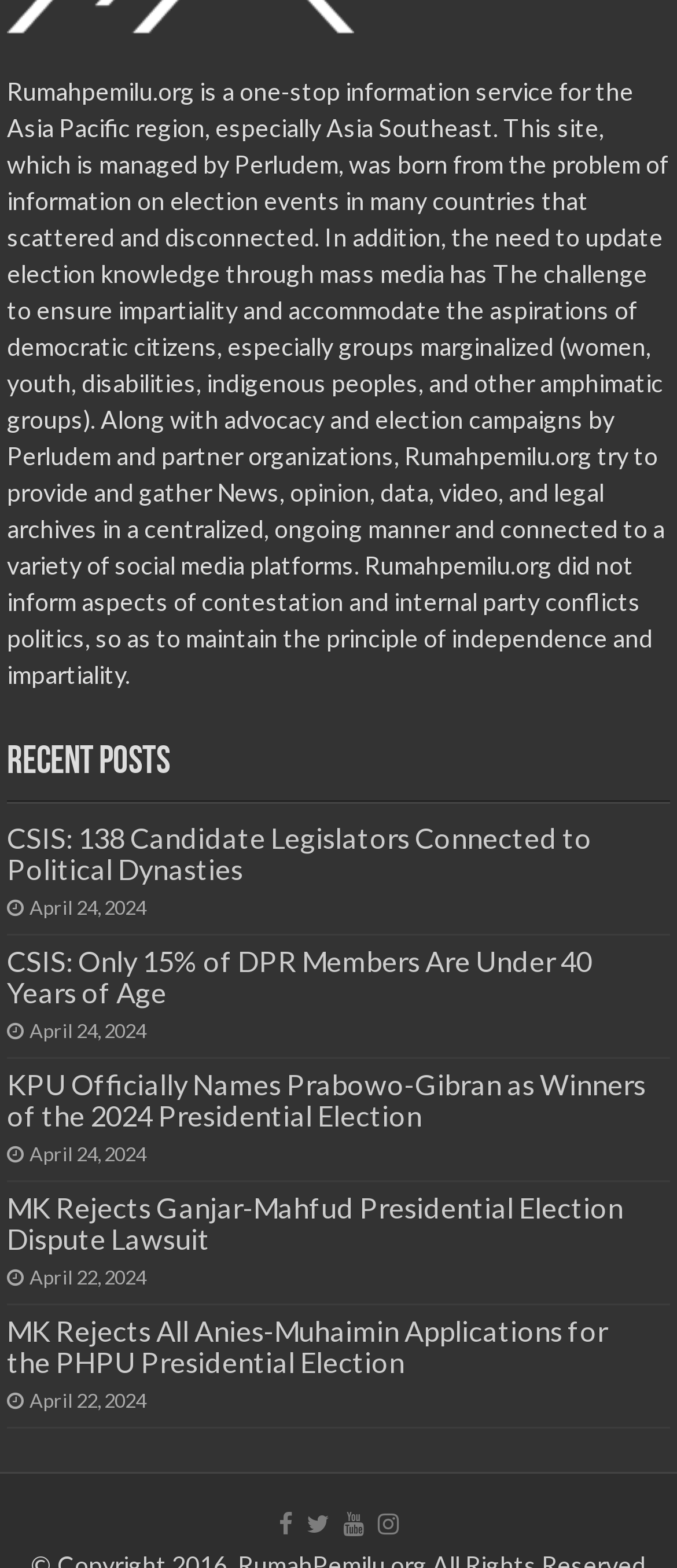Identify the coordinates of the bounding box for the element that must be clicked to accomplish the instruction: "Click on the link 'CSIS: 138 Candidate Legislators Connected to Political Dynasties'".

[0.01, 0.523, 0.874, 0.564]